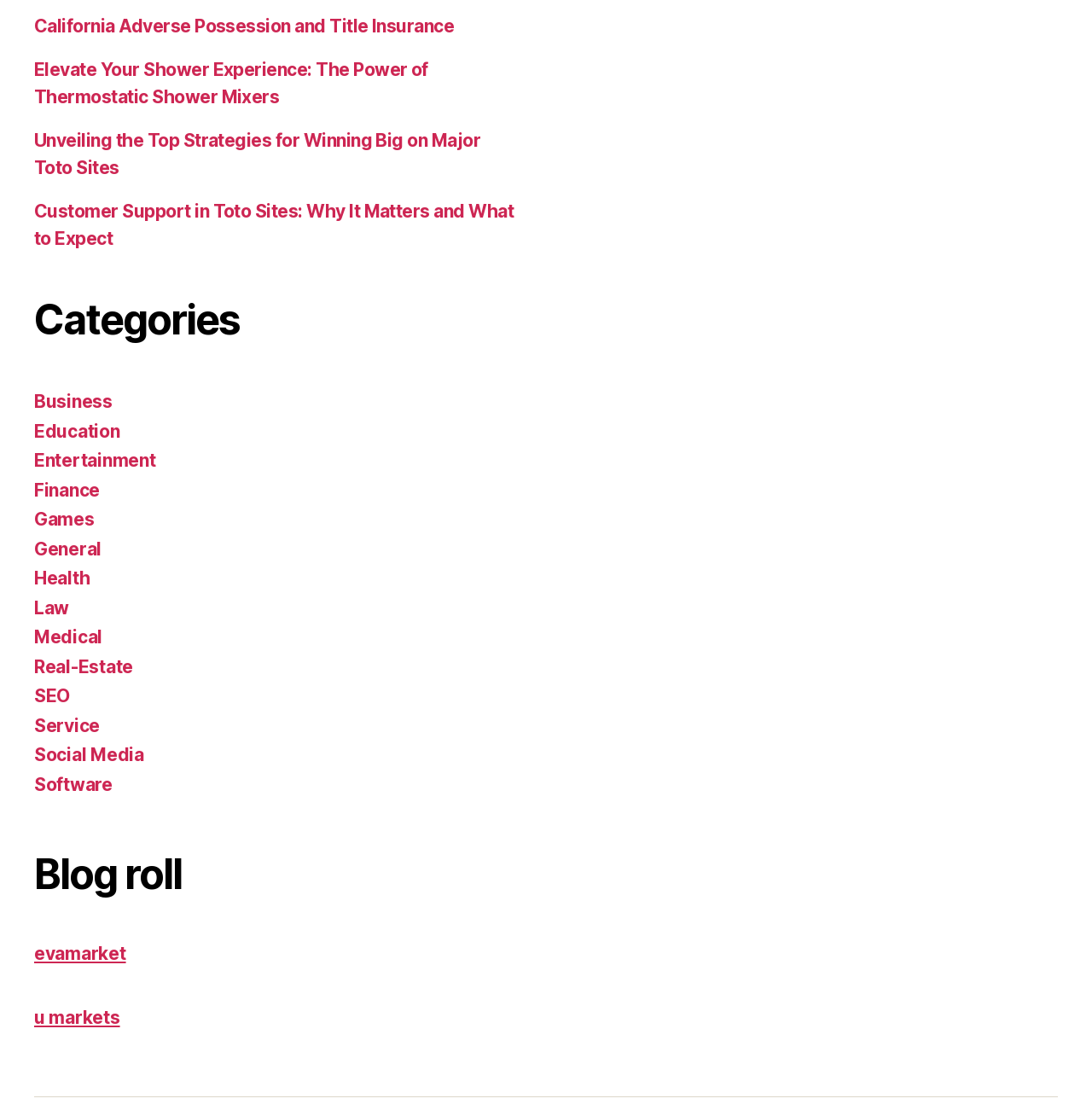Highlight the bounding box coordinates of the region I should click on to meet the following instruction: "Explore Entertainment category".

[0.031, 0.403, 0.143, 0.422]